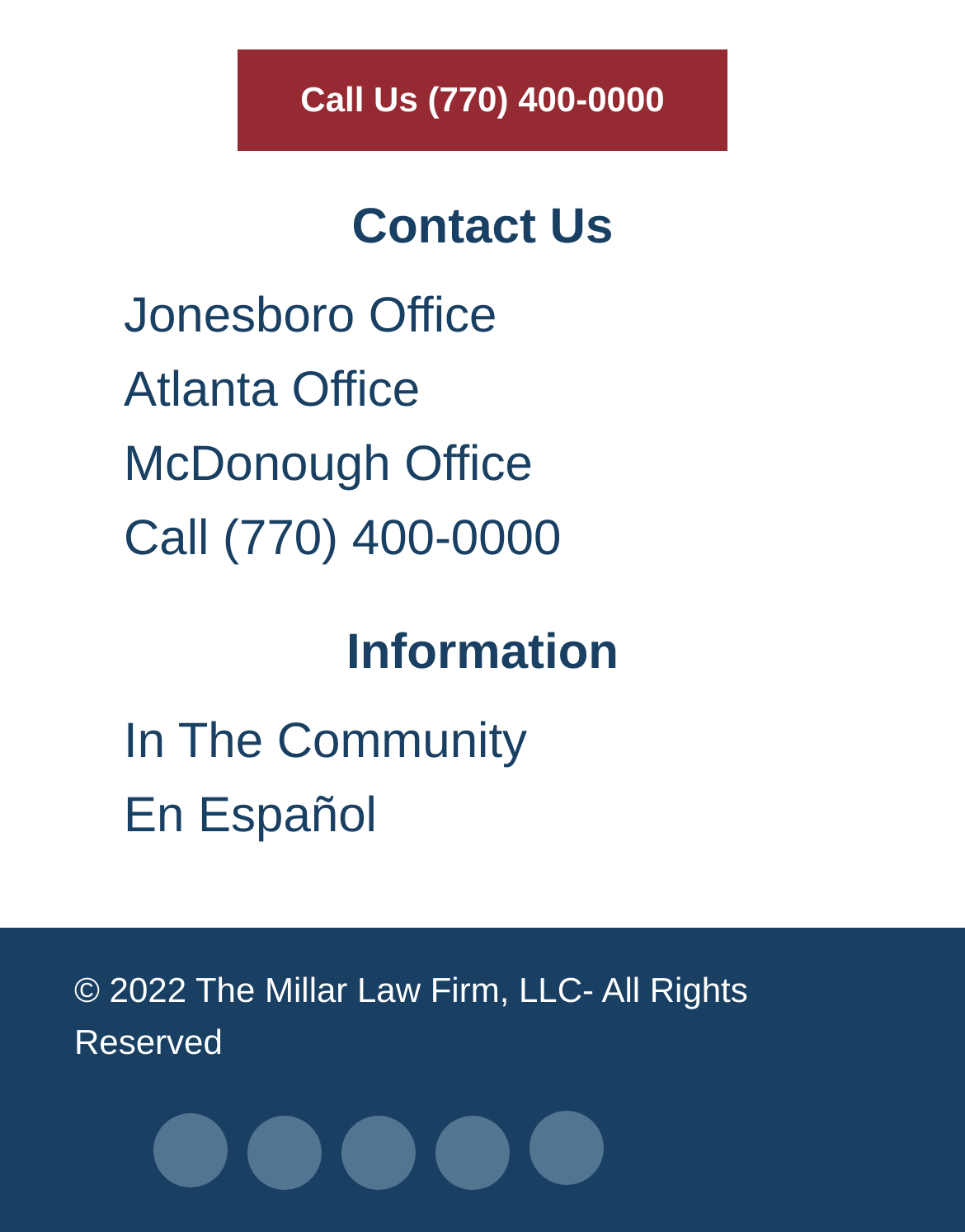Respond to the following query with just one word or a short phrase: 
What is the language option available?

En Español